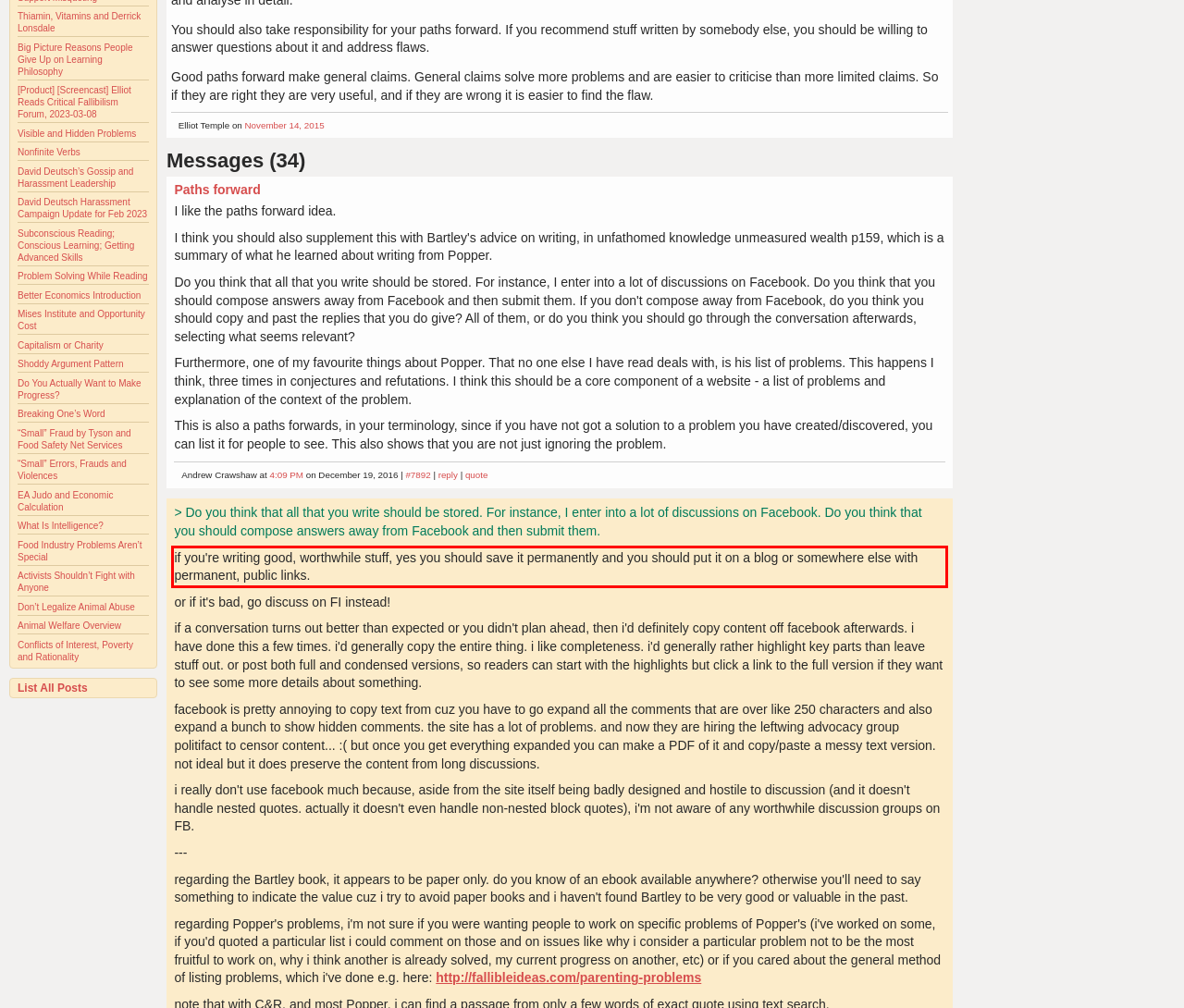Analyze the screenshot of a webpage where a red rectangle is bounding a UI element. Extract and generate the text content within this red bounding box.

if you're writing good, worthwhile stuff, yes you should save it permanently and you should put it on a blog or somewhere else with permanent, public links.